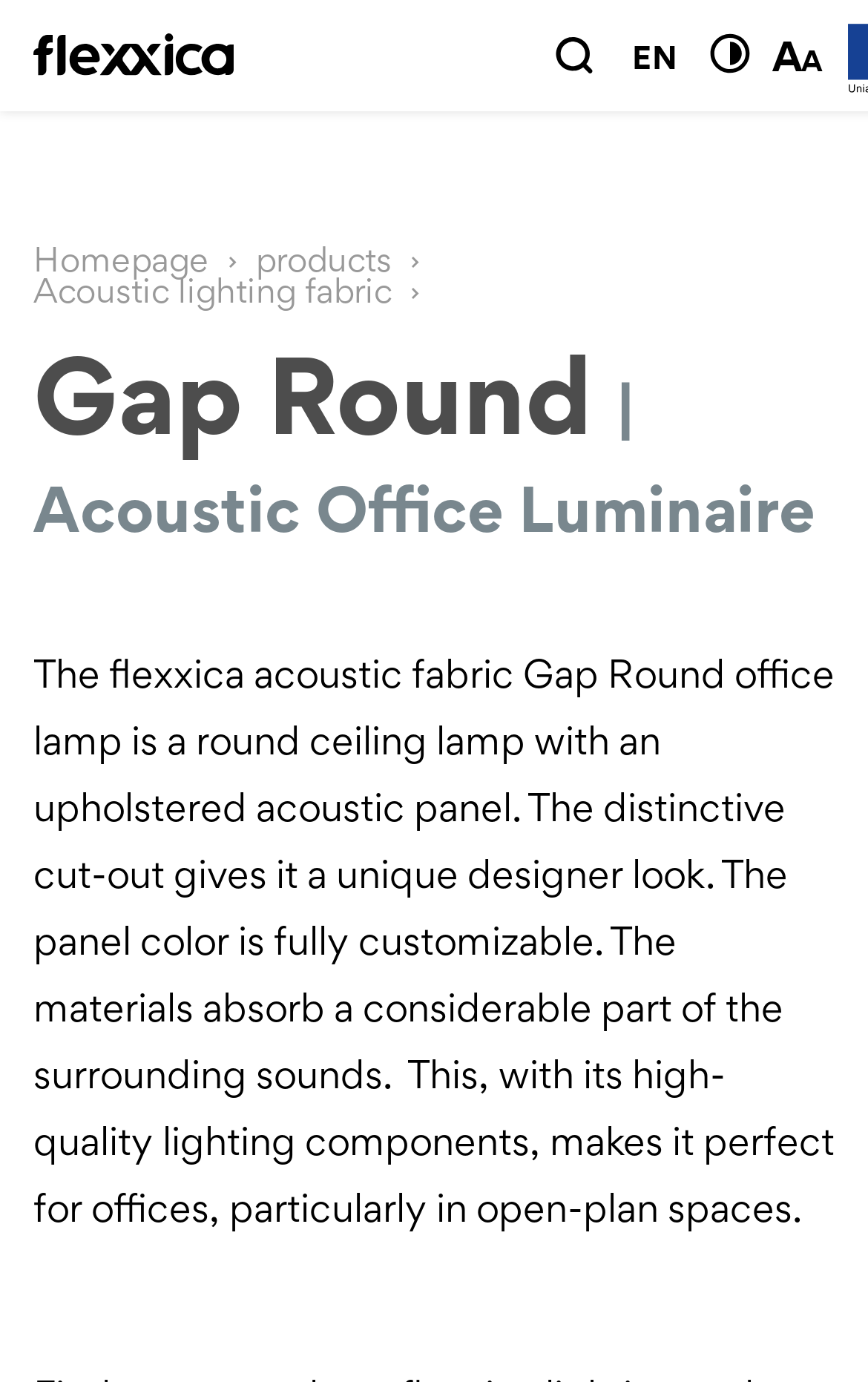Identify the bounding box coordinates of the HTML element based on this description: "parent_node: EN title="Switch contrast"".

[0.805, 0.019, 0.877, 0.061]